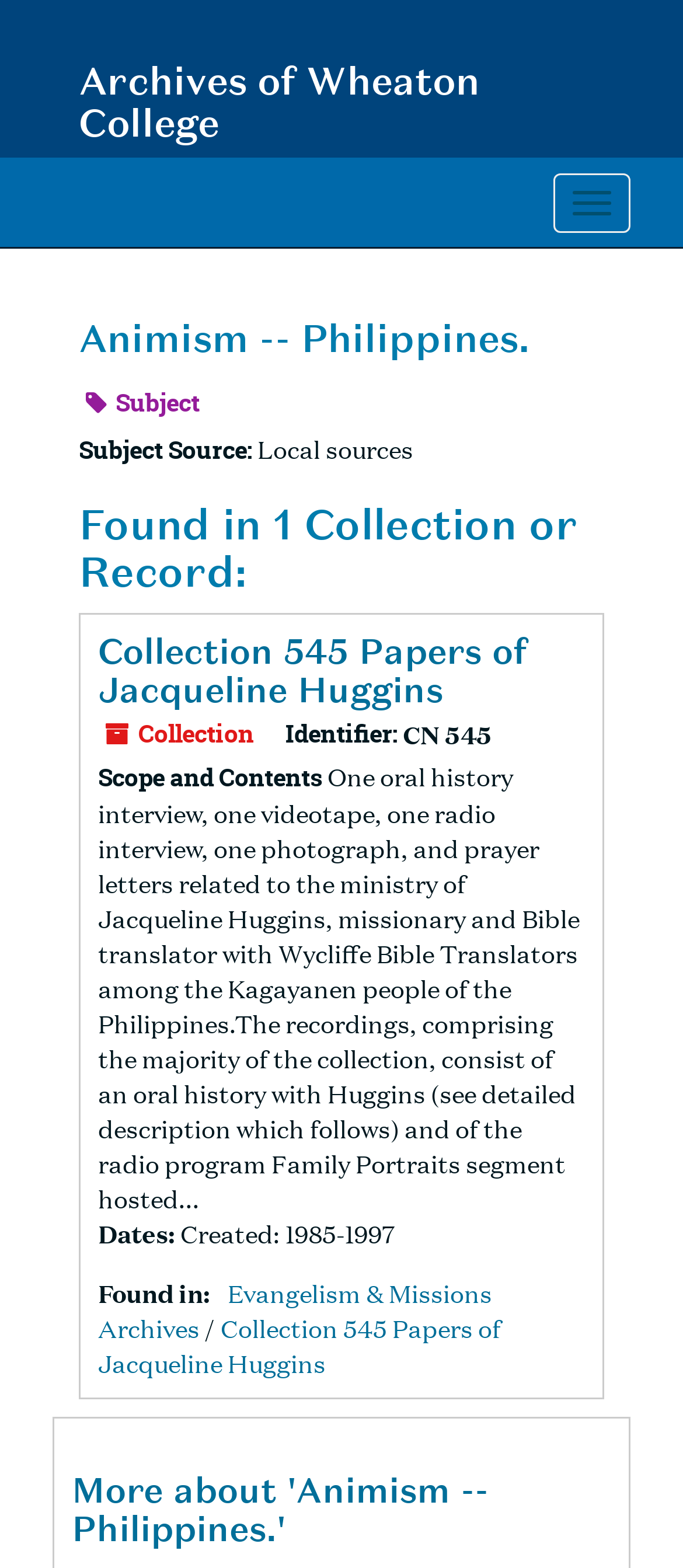Please answer the following question using a single word or phrase: 
How many collections or records are found?

1